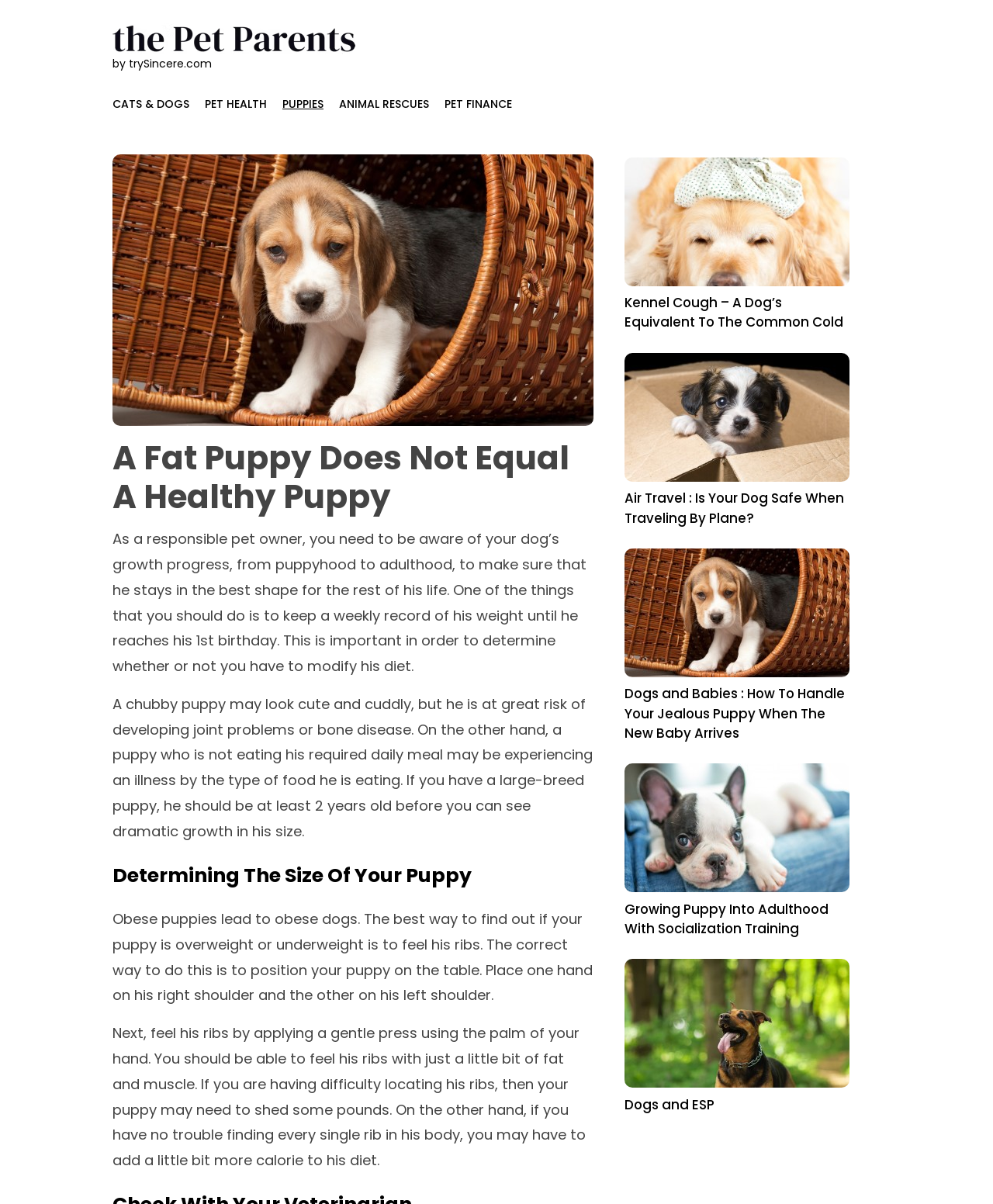What is the age at which a large-breed puppy should show dramatic growth?
Using the image, respond with a single word or phrase.

At least 2 years old